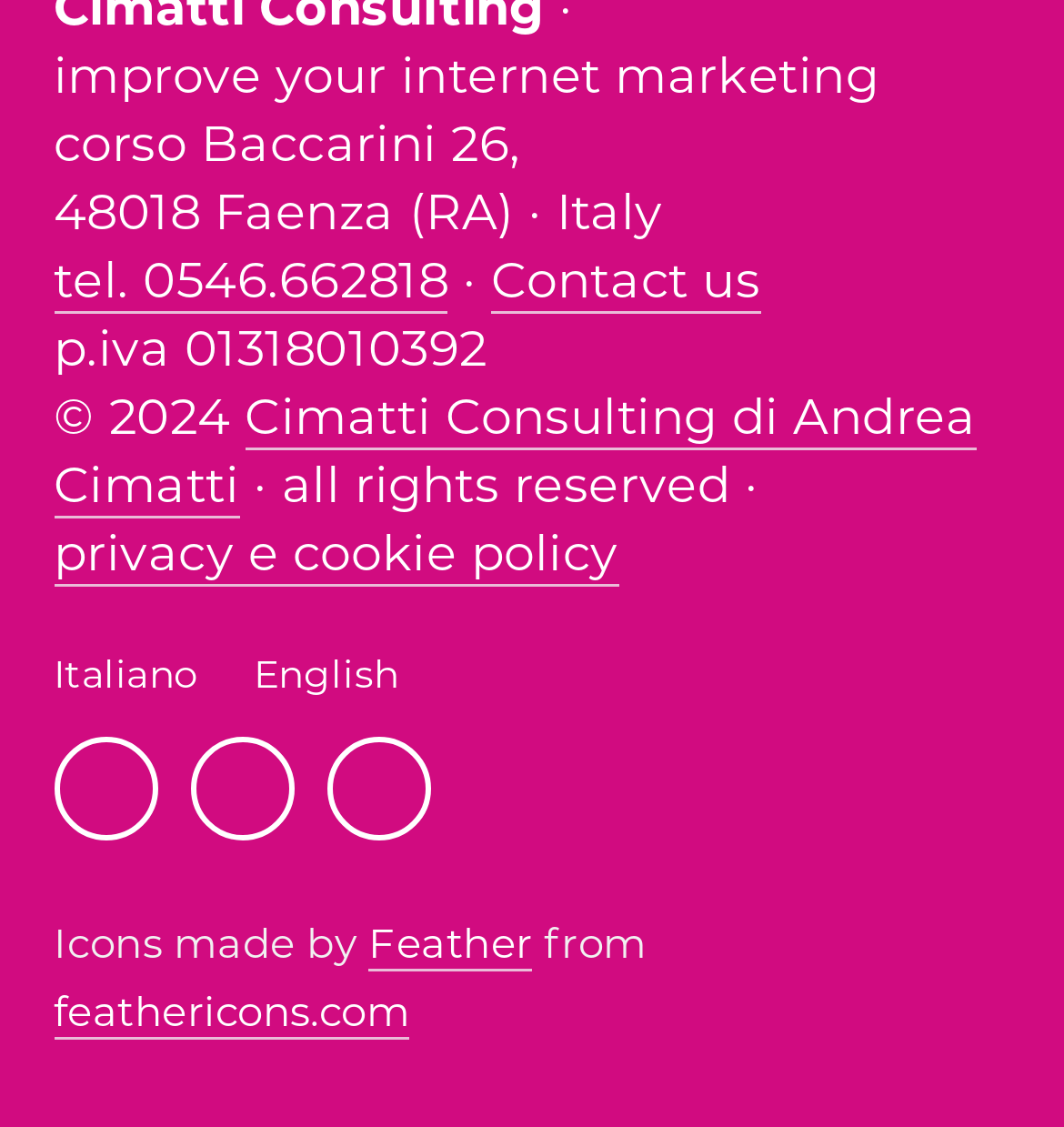Point out the bounding box coordinates of the section to click in order to follow this instruction: "Switch to Italiano".

[0.05, 0.576, 0.187, 0.619]